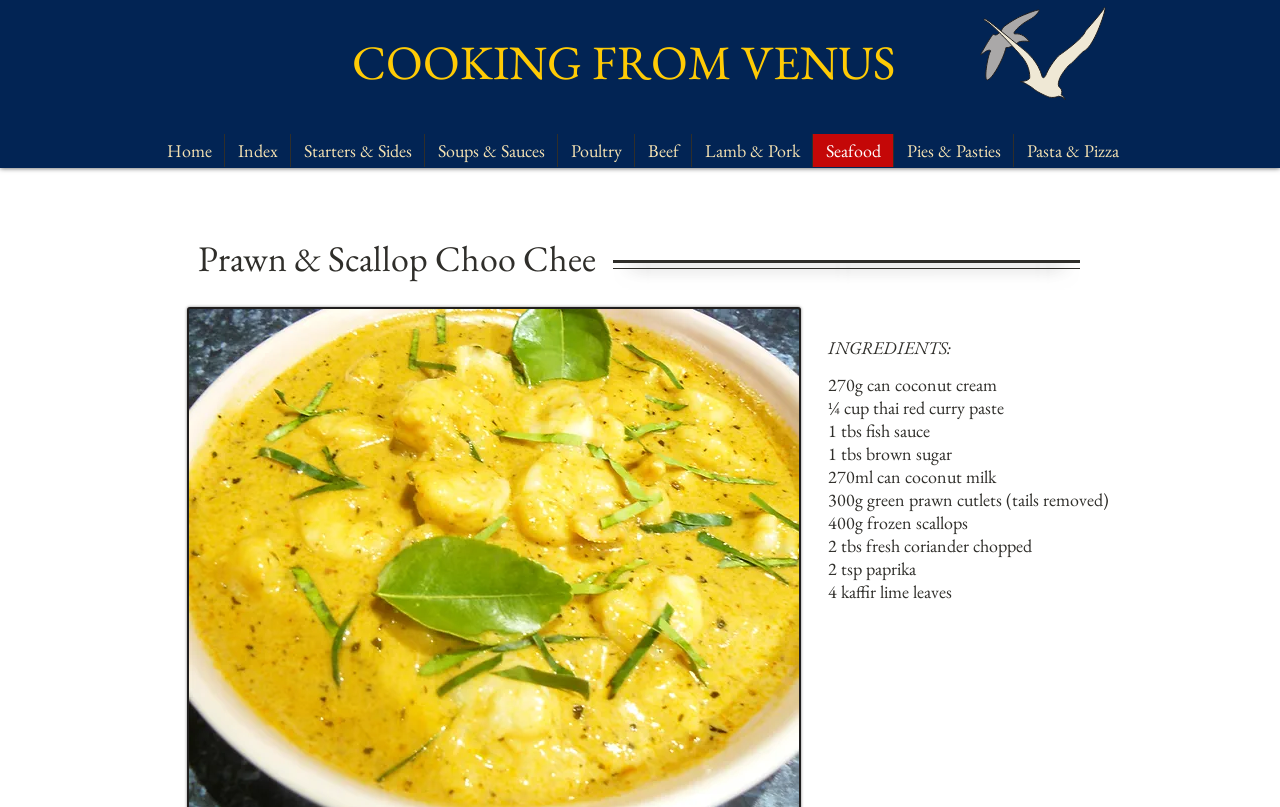Provide the text content of the webpage's main heading.

COOKING FROM VENUS